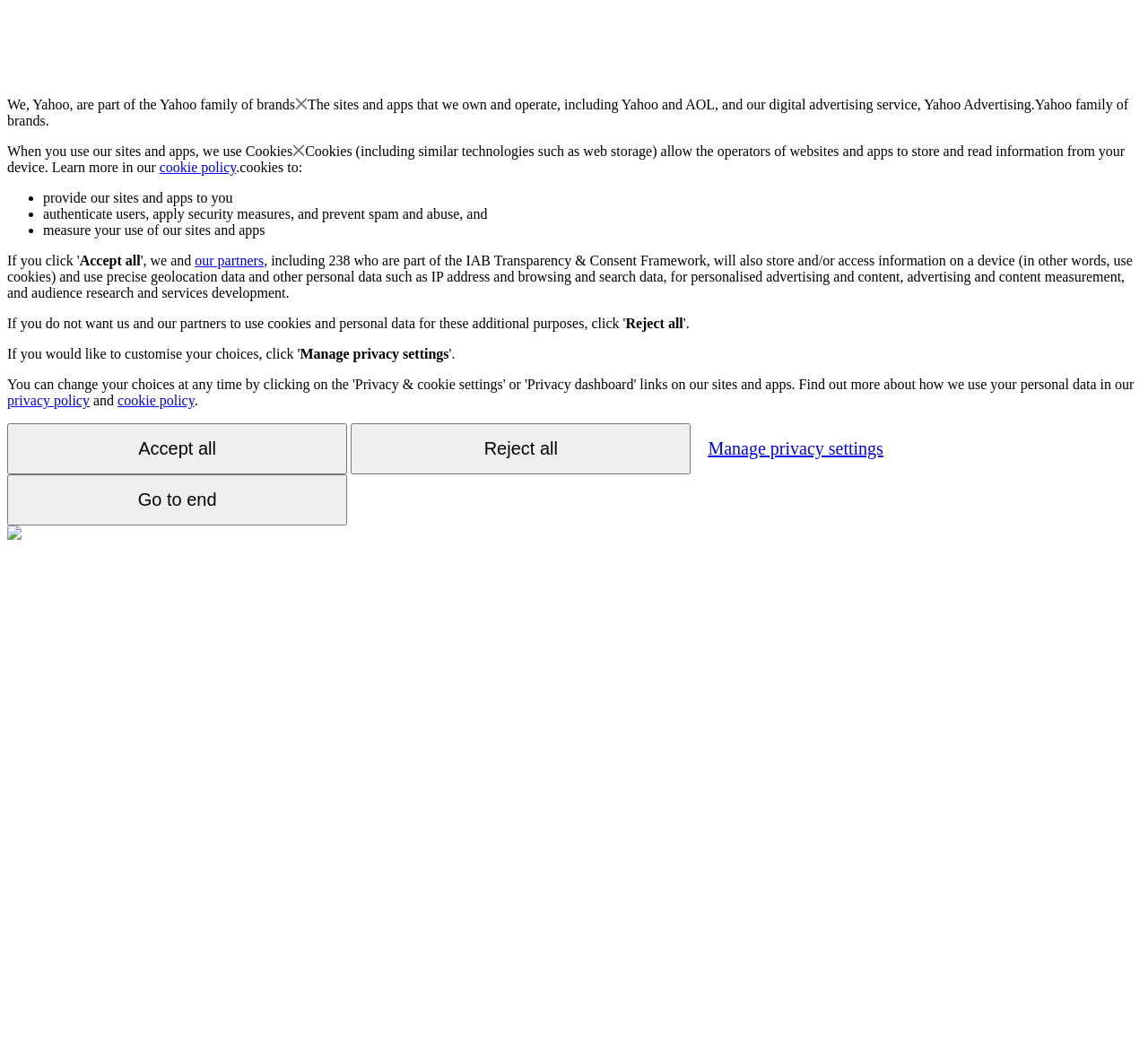Determine the bounding box coordinates for the clickable element required to fulfill the instruction: "Click the 'Manage privacy settings' button". Provide the coordinates as four float numbers between 0 and 1, i.e., [left, top, right, bottom].

[0.261, 0.332, 0.391, 0.347]